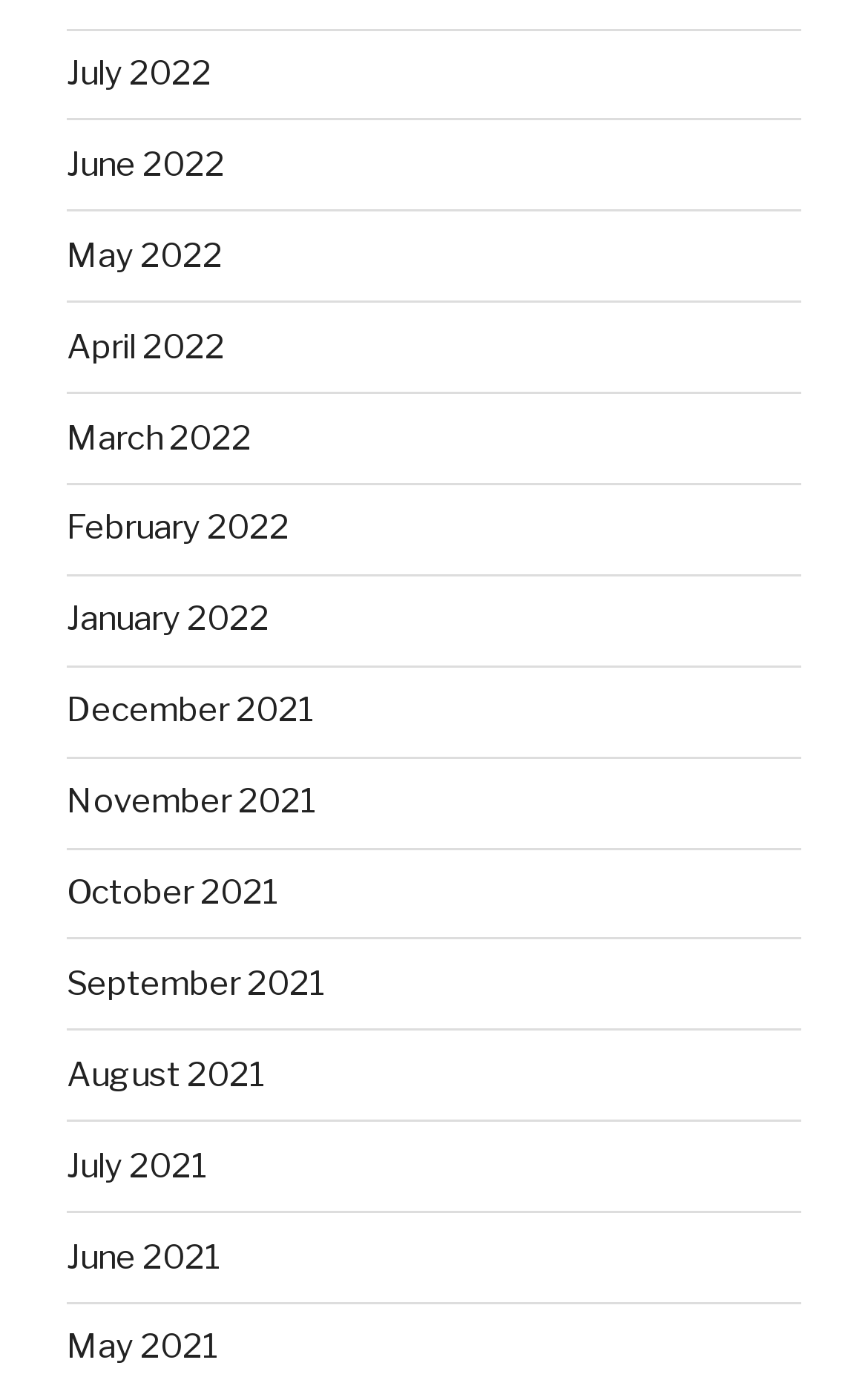Give a succinct answer to this question in a single word or phrase: 
What is the earliest month listed?

May 2021